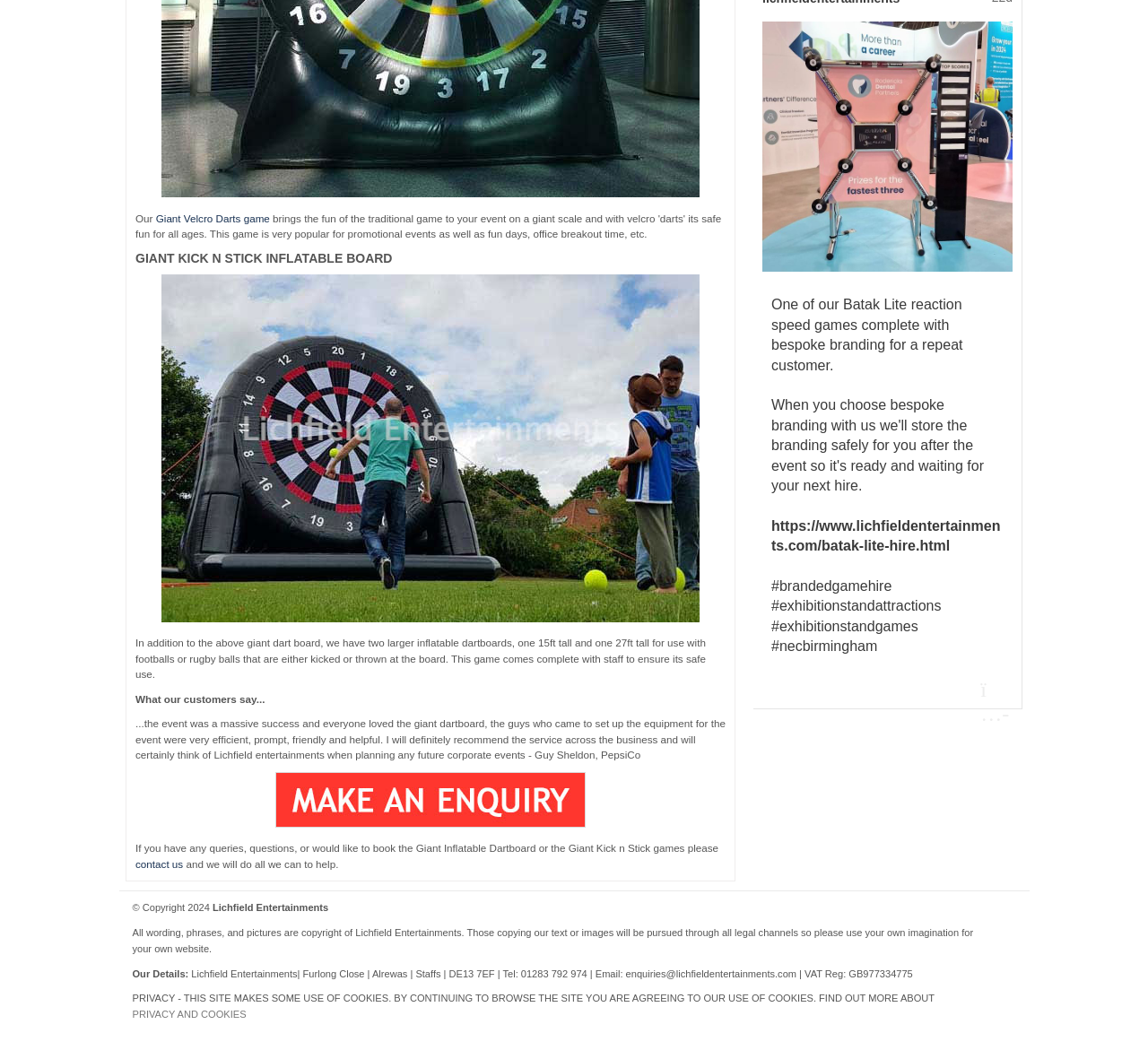Predict the bounding box of the UI element based on this description: "contact us".

[0.118, 0.81, 0.16, 0.821]